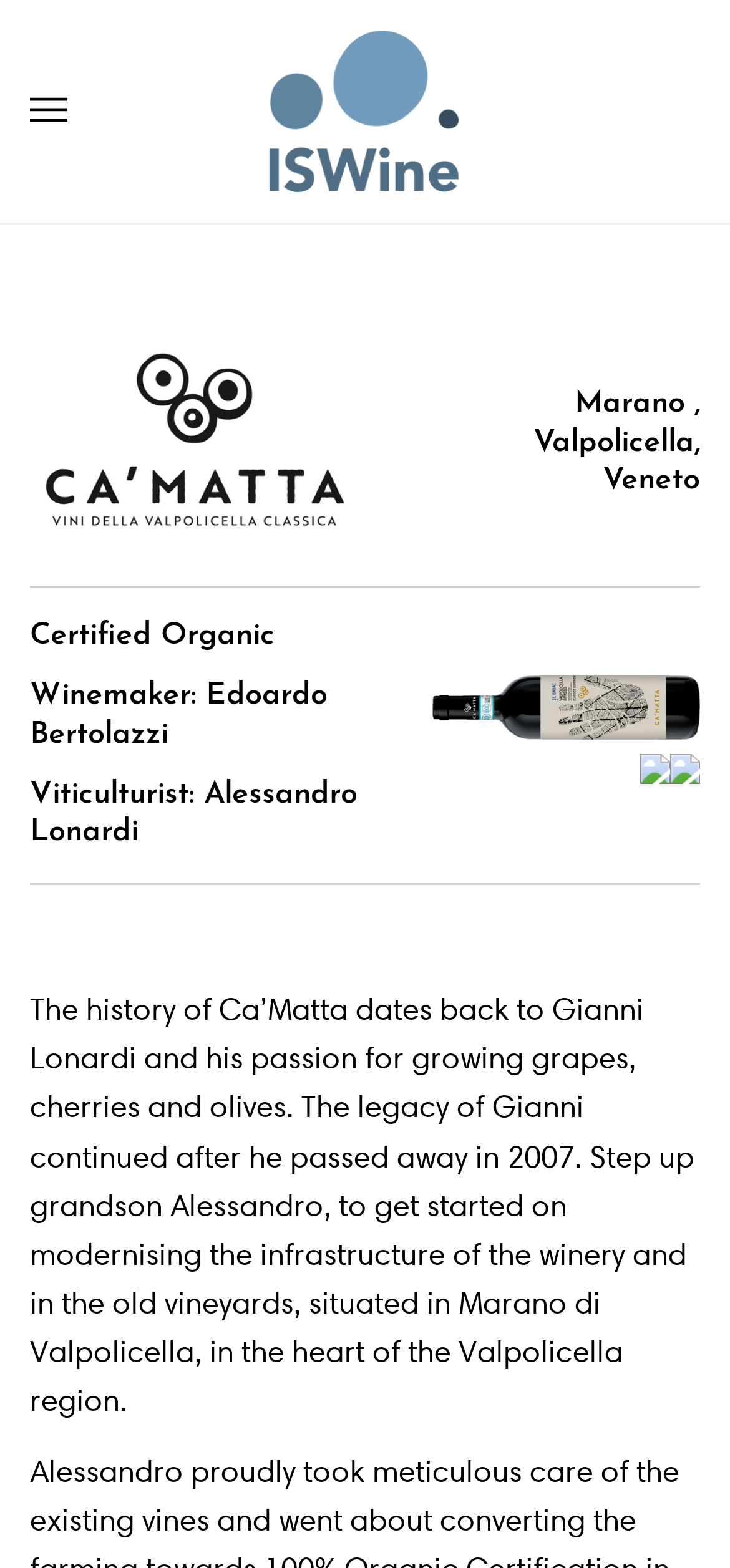Provide the bounding box coordinates of the HTML element this sentence describes: "aria-label="Open menu"". The bounding box coordinates consist of four float numbers between 0 and 1, i.e., [left, top, right, bottom].

[0.041, 0.0, 0.195, 0.142]